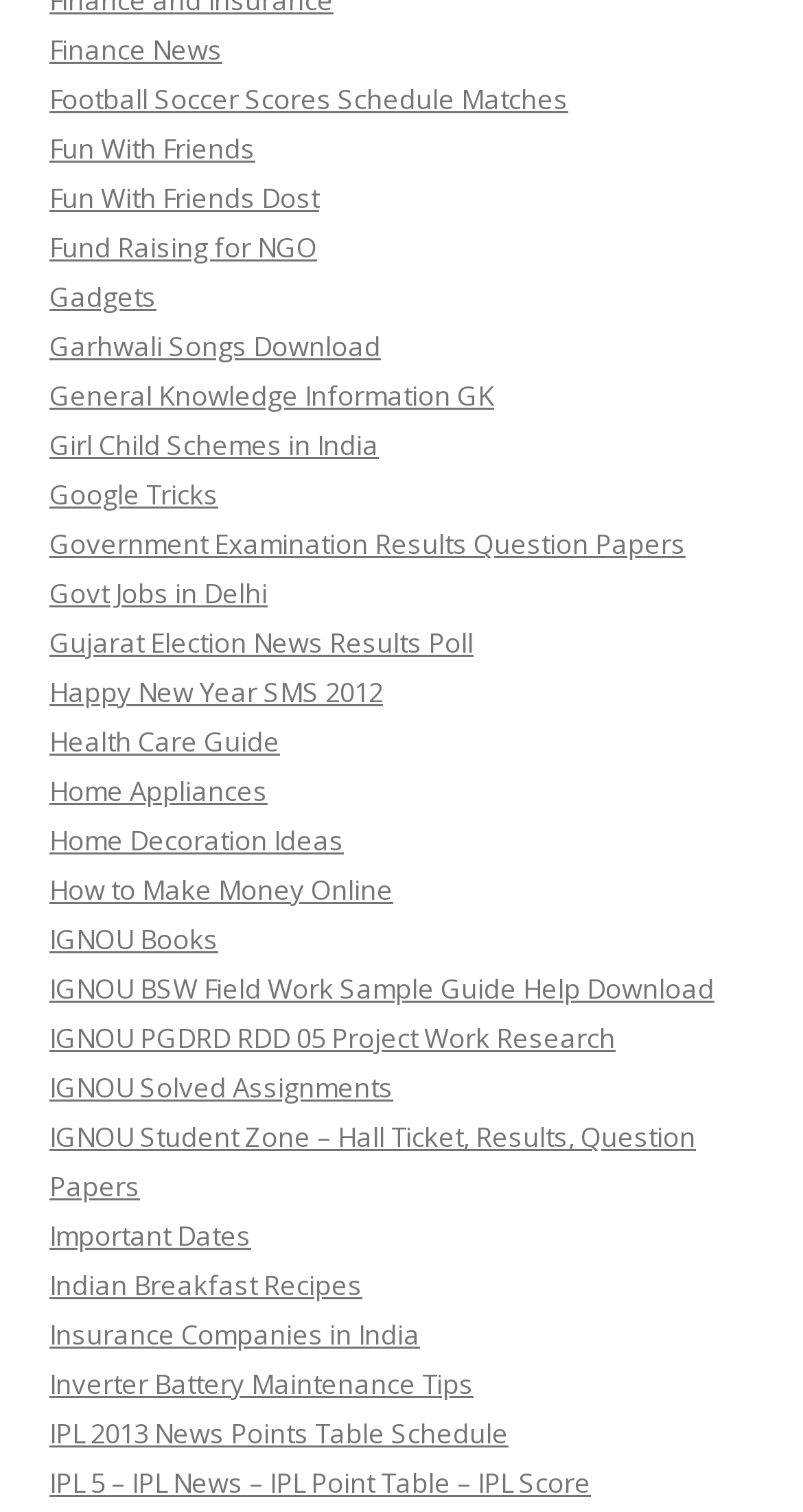Please mark the clickable region by giving the bounding box coordinates needed to complete this instruction: "View Finance News".

[0.062, 0.021, 0.277, 0.045]